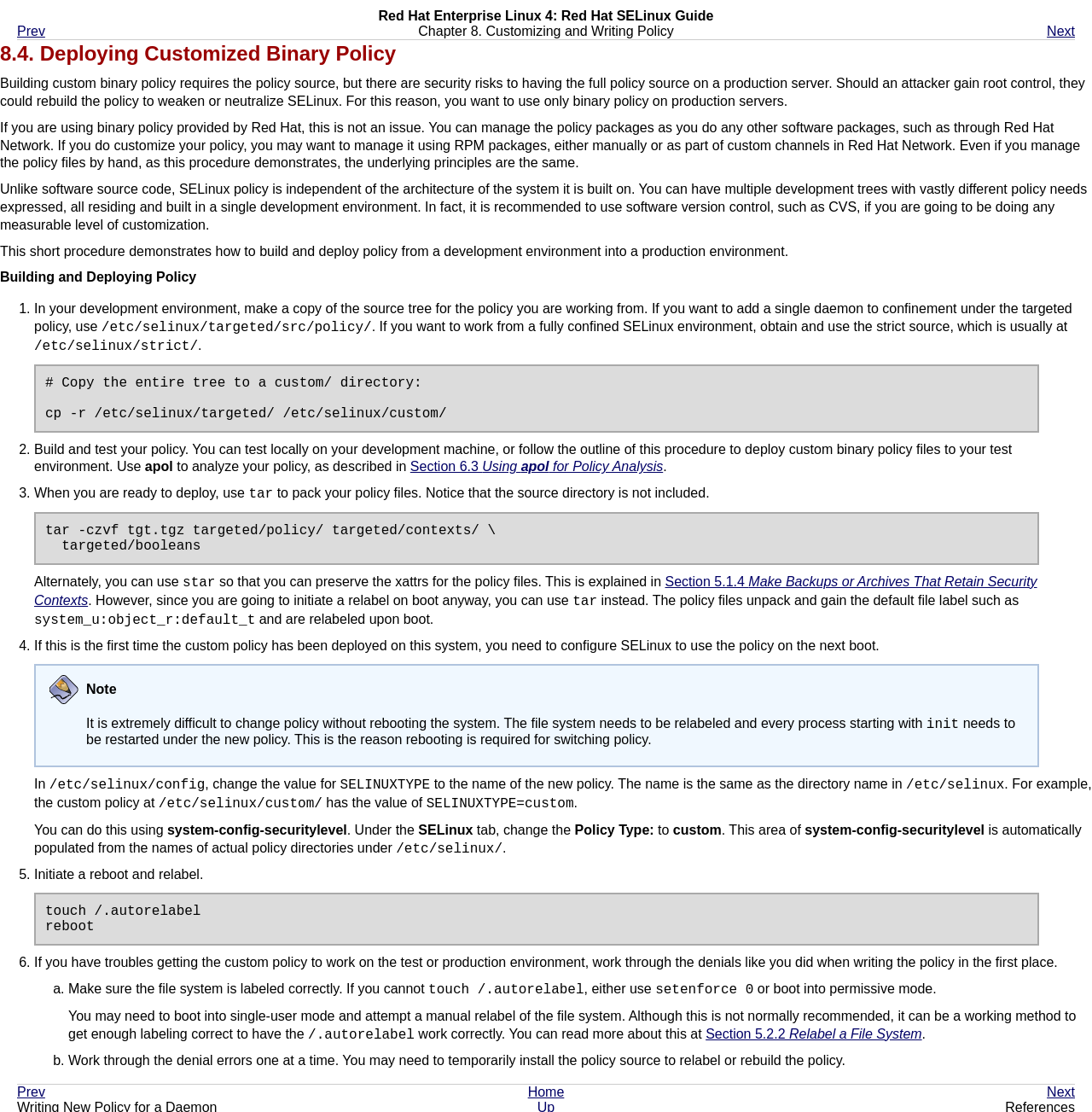Give a one-word or one-phrase response to the question: 
Why is rebooting required for switching policy?

Relabeling and restarting processes